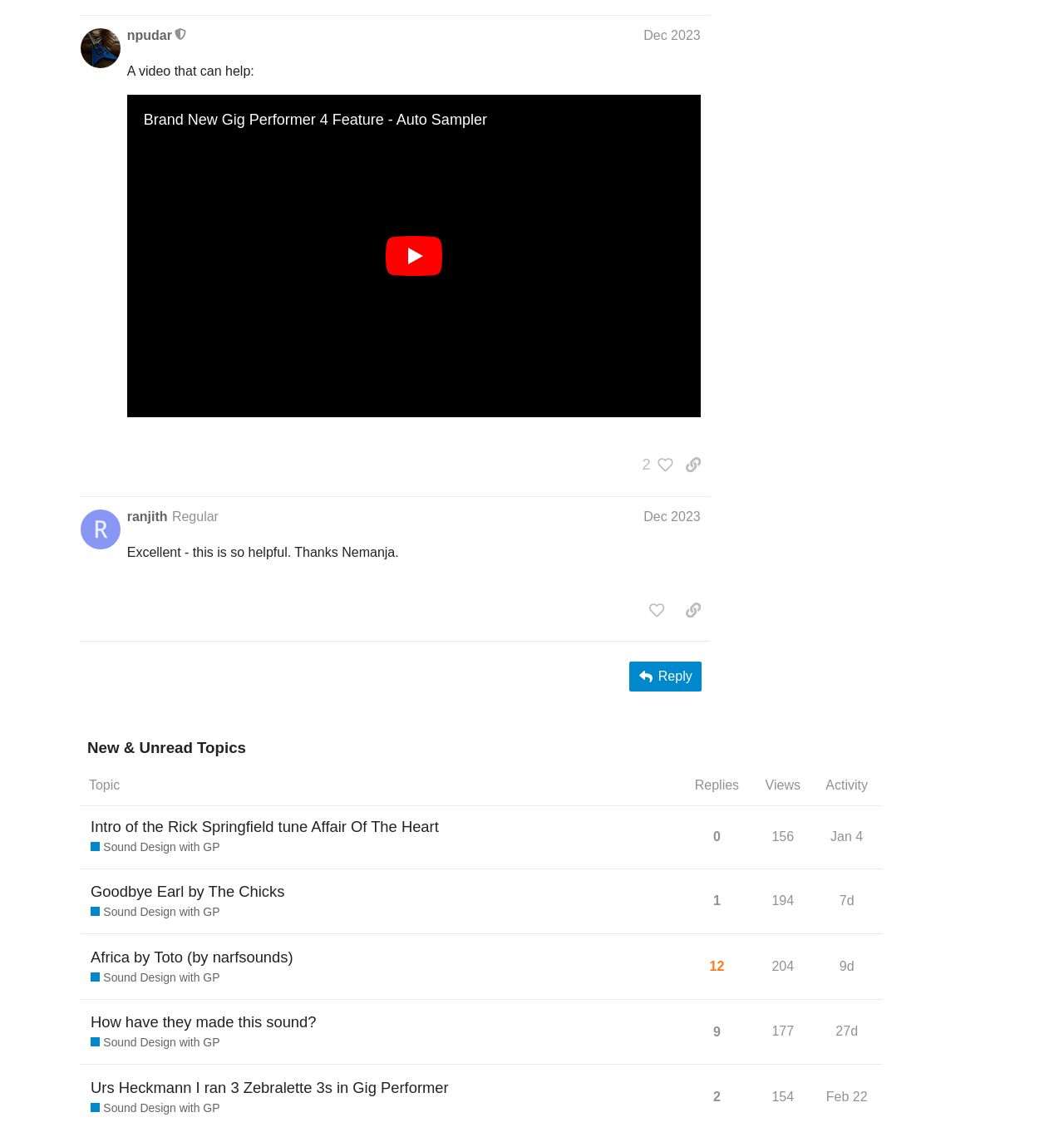Pinpoint the bounding box coordinates of the area that should be clicked to complete the following instruction: "View the topic 'Intro of the Rick Springfield tune Affair Of The Heart Sound Design with GP'". The coordinates must be given as four float numbers between 0 and 1, i.e., [left, top, right, bottom].

[0.075, 0.721, 0.643, 0.767]